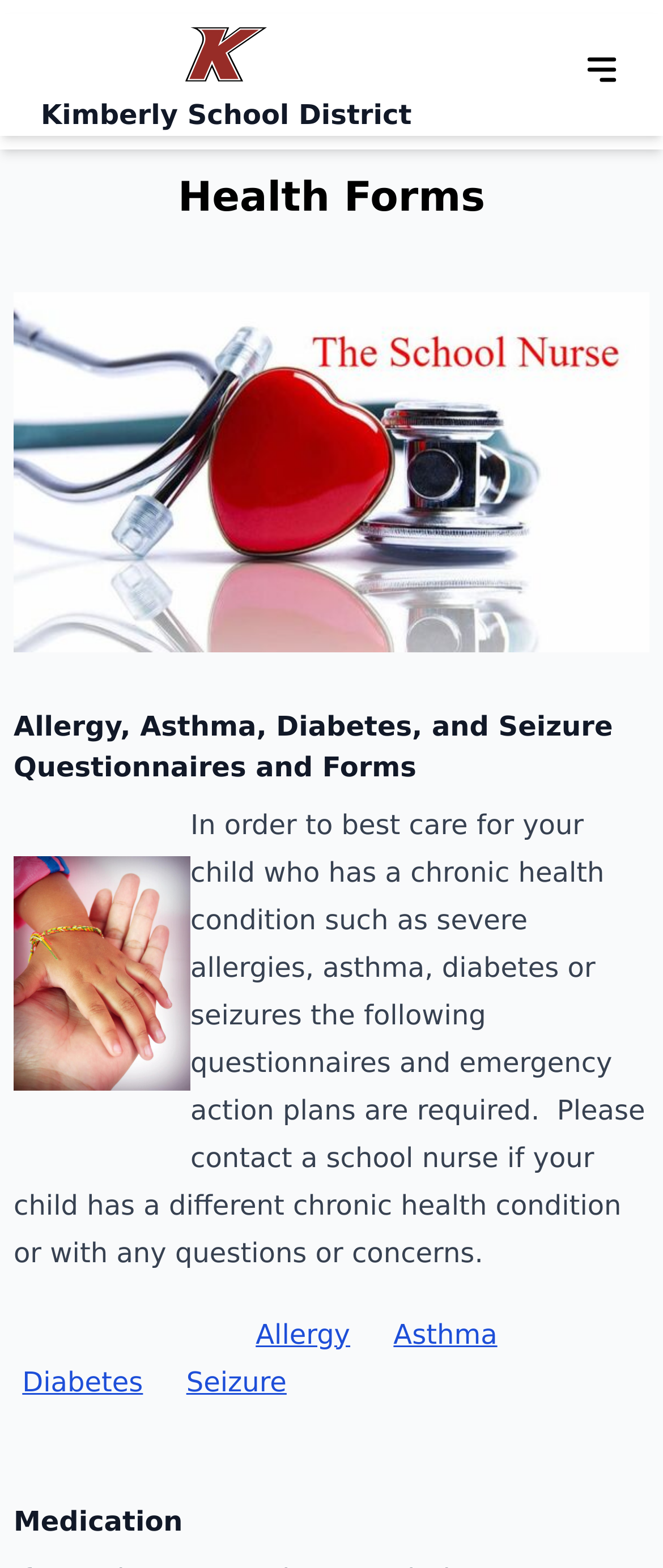Describe all the key features of the webpage in detail.

The webpage is about Health Forms provided by the Kimberly School District. At the top left, there is a link to the school district's homepage, accompanied by a small image of the district's logo. On the top right, there is a button with an image, but no text description.

Below the top section, there is a main heading "Health Forms" with a large image of a school nurse on the left side. Underneath the heading, there is a subheading "Allergy, Asthma, Diabetes, and Seizure Questionnaires and Forms" followed by an image of hands. 

The main content of the page is a paragraph of text explaining the purpose of the questionnaires and emergency action plans for students with chronic health conditions. The text is divided into two sections, with a blank line in between. 

Below the text, there are four links to specific health forms: Allergy, Asthma, Diabetes, and Seizure. These links are arranged horizontally, with some space between them. 

At the bottom of the page, there are two more headings, but they do not contain any descriptive text.